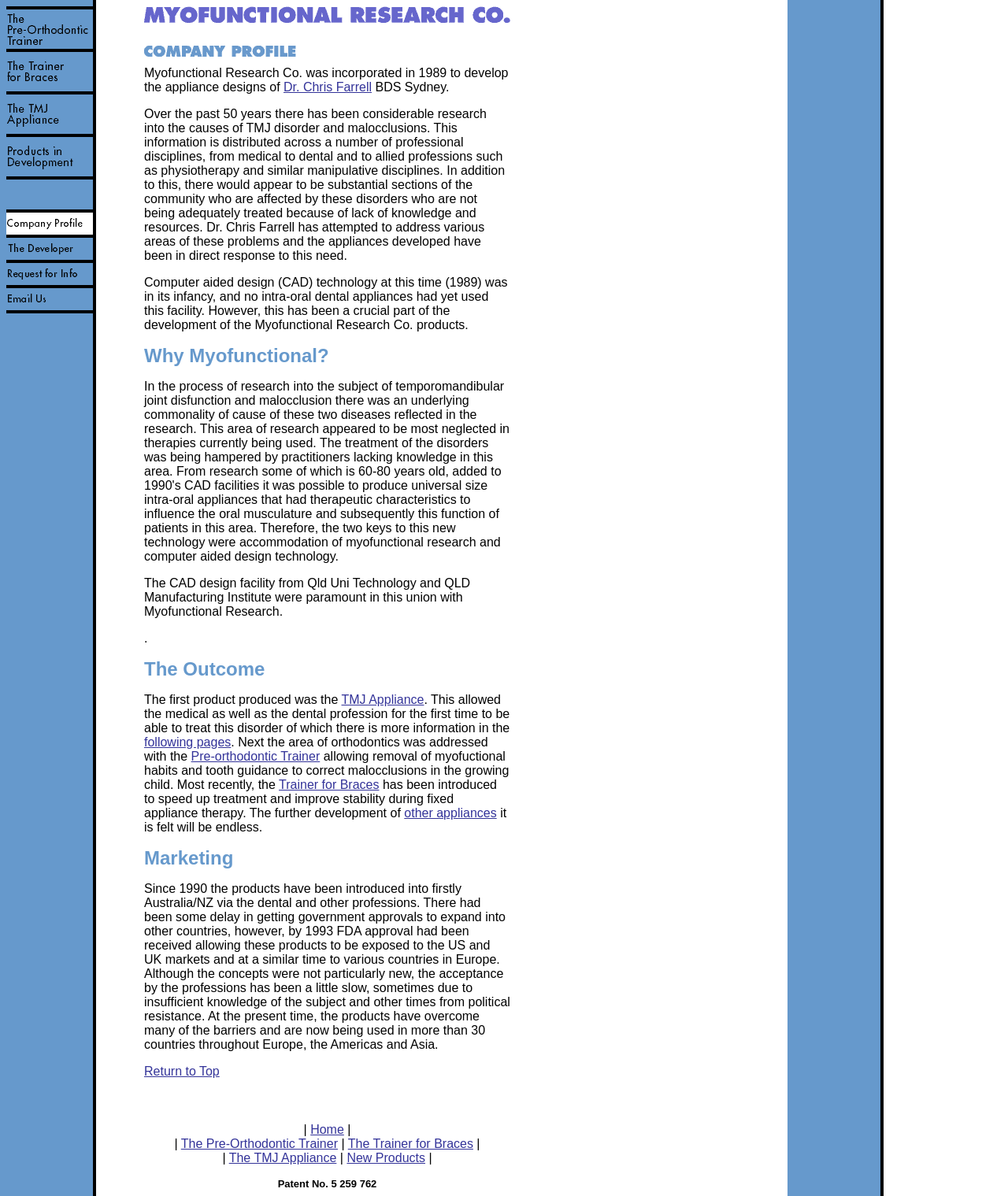Determine the bounding box coordinates of the clickable area required to perform the following instruction: "View Company Profile". The coordinates should be represented as four float numbers between 0 and 1: [left, top, right, bottom].

[0.143, 0.038, 0.294, 0.047]